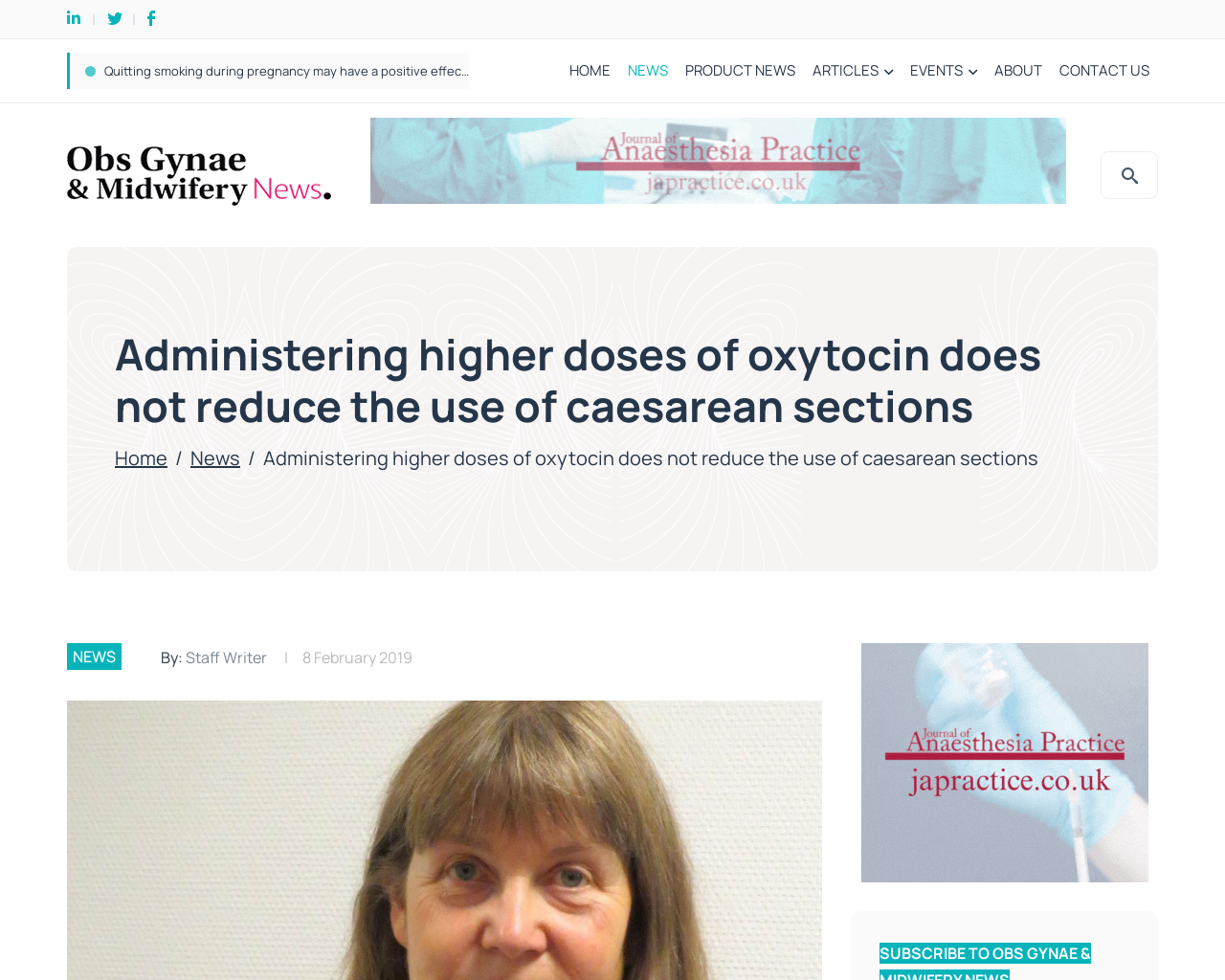What is the category of the news article?
By examining the image, provide a one-word or phrase answer.

News